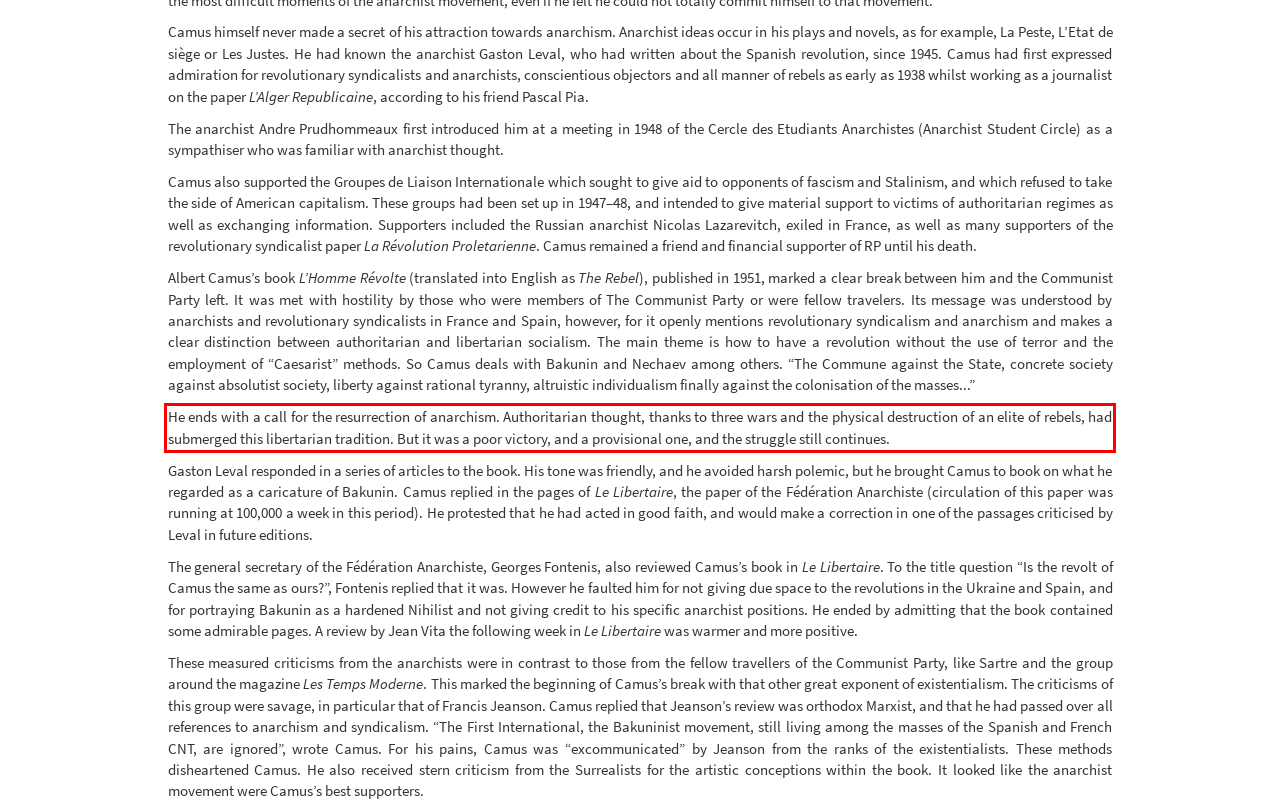Identify the text inside the red bounding box in the provided webpage screenshot and transcribe it.

He ends with a call for the resurrection of anarchism. Authoritarian thought, thanks to three wars and the physical destruction of an elite of rebels, had submerged this libertarian tradition. But it was a poor victory, and a provisional one, and the struggle still continues.